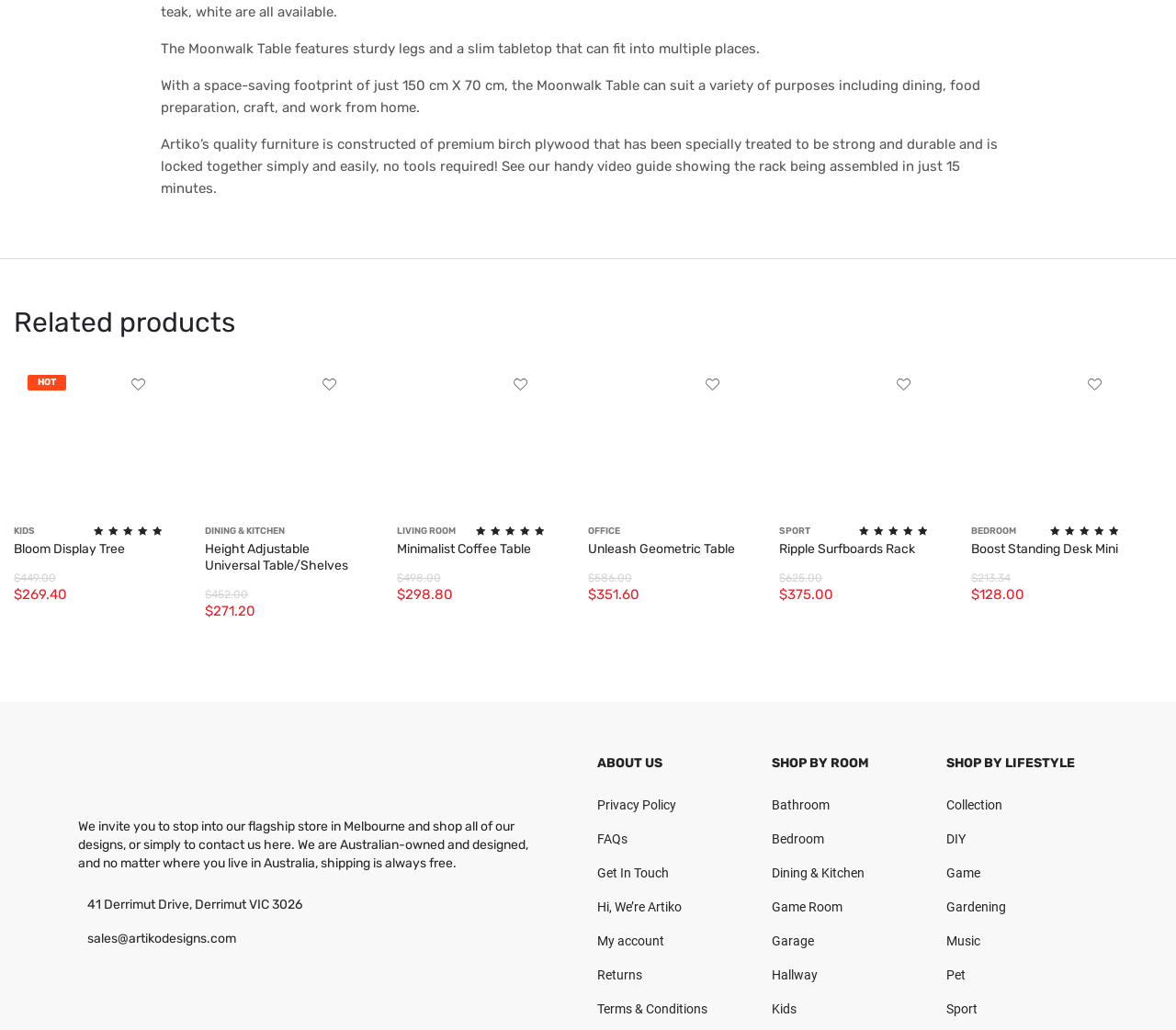Determine the bounding box coordinates of the UI element described by: "Height Adjustable Universal Table/Shelves".

[0.174, 0.525, 0.296, 0.556]